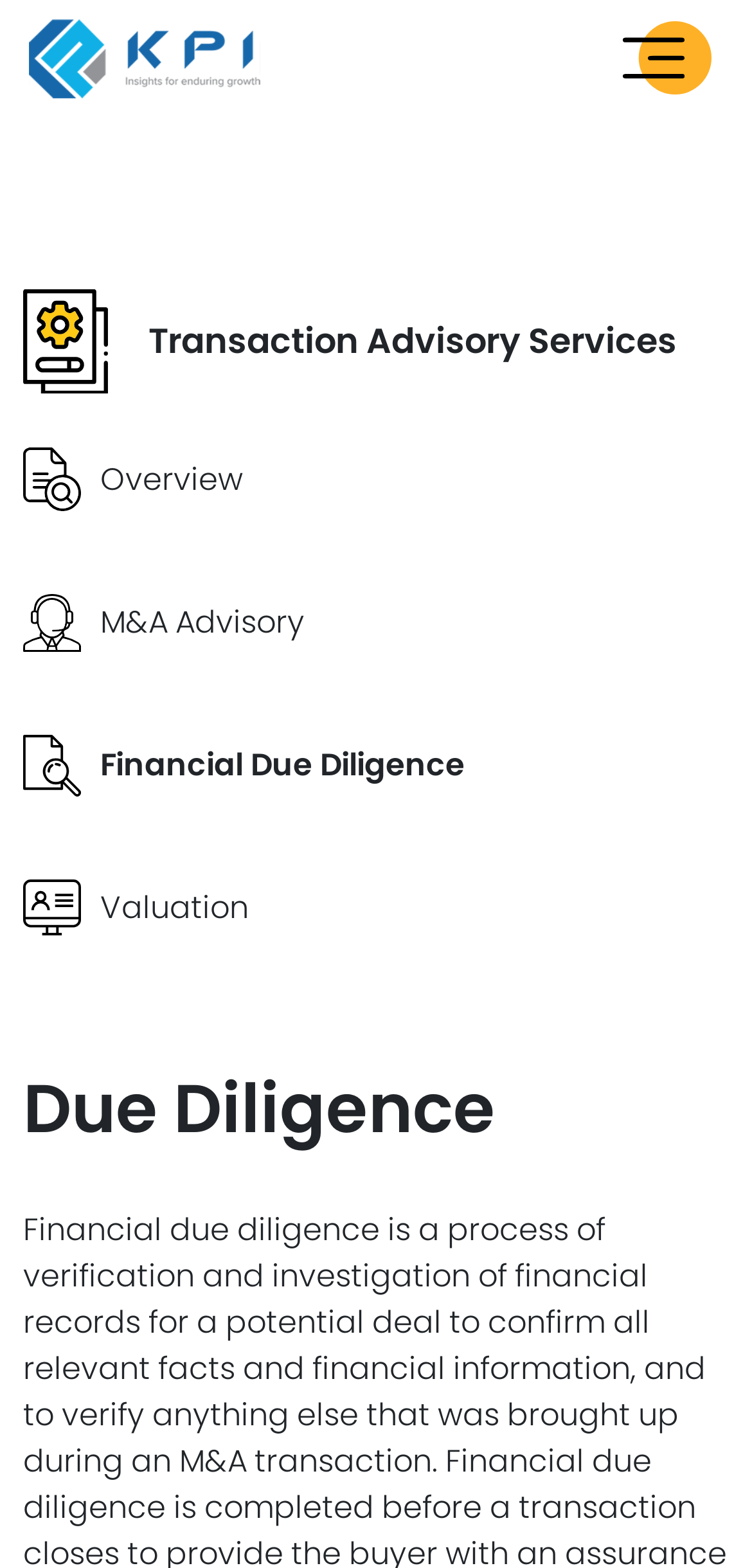Provide the bounding box coordinates for the UI element described in this sentence: "Valuation". The coordinates should be four float values between 0 and 1, i.e., [left, top, right, bottom].

[0.133, 0.564, 0.331, 0.592]